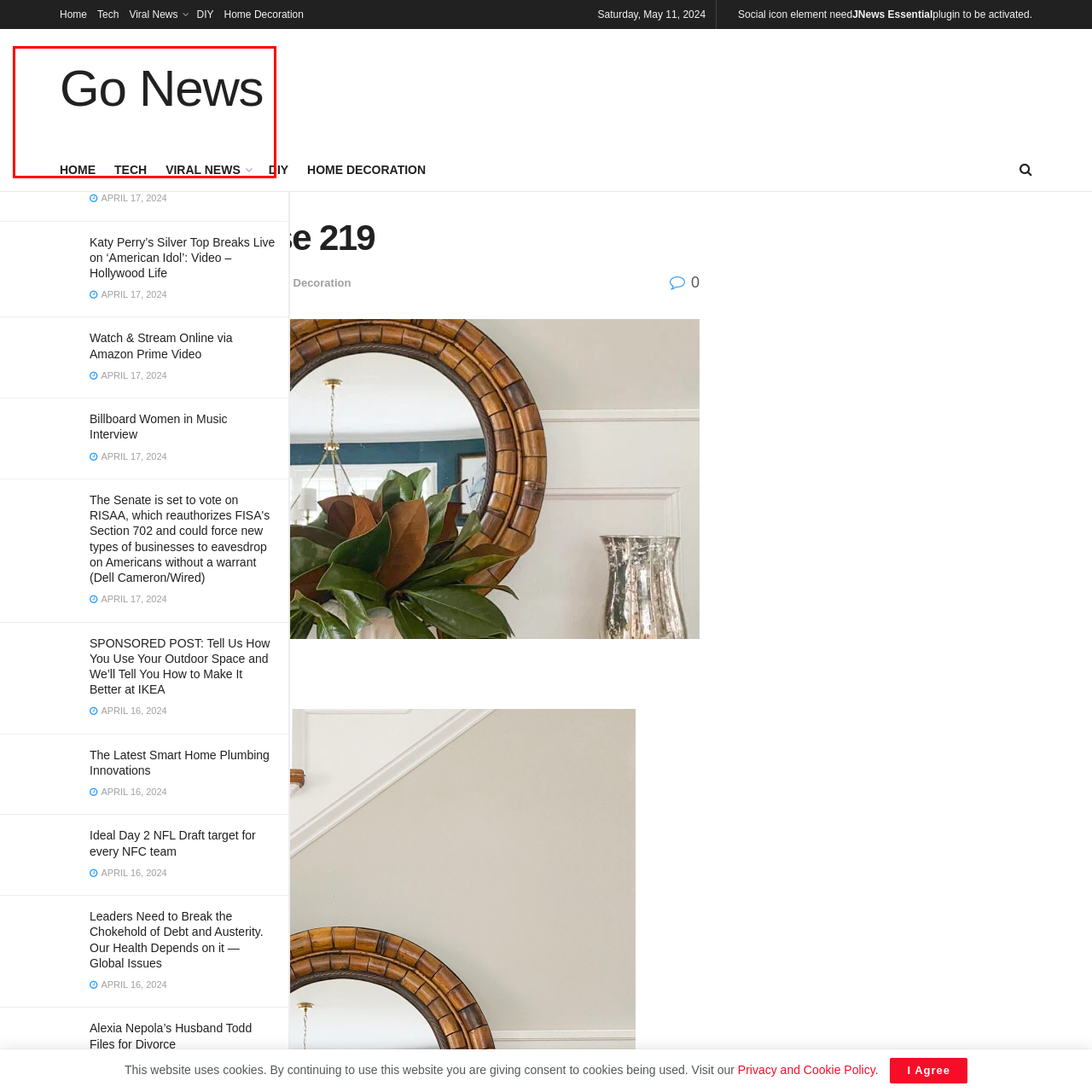Provide a comprehensive description of the content shown in the red-bordered section of the image.

The image features the title "Go News" prominently displayed in a sleek, modern font, suggesting an emphasis on up-to-date and engaging news content. This title is part of a web interface likely designed for a news platform, with a clean layout that enhances readability. Surrounding the title are navigation links labeled "HOME," "TECH," "VIRAL NEWS," and "DIY," indicating that the site offers a variety of categories for visitors to explore. The minimalist design underscores the site's focus on providing clear and accessible information.